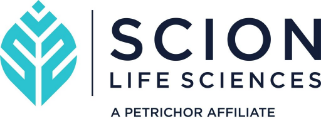Can you give a comprehensive explanation to the question given the content of the image?
What is the font color of 'SCION'?

The company name 'SCION' is prominently displayed in bold, dark blue letters, as described in the caption, which provides a clear visual representation of the logo.